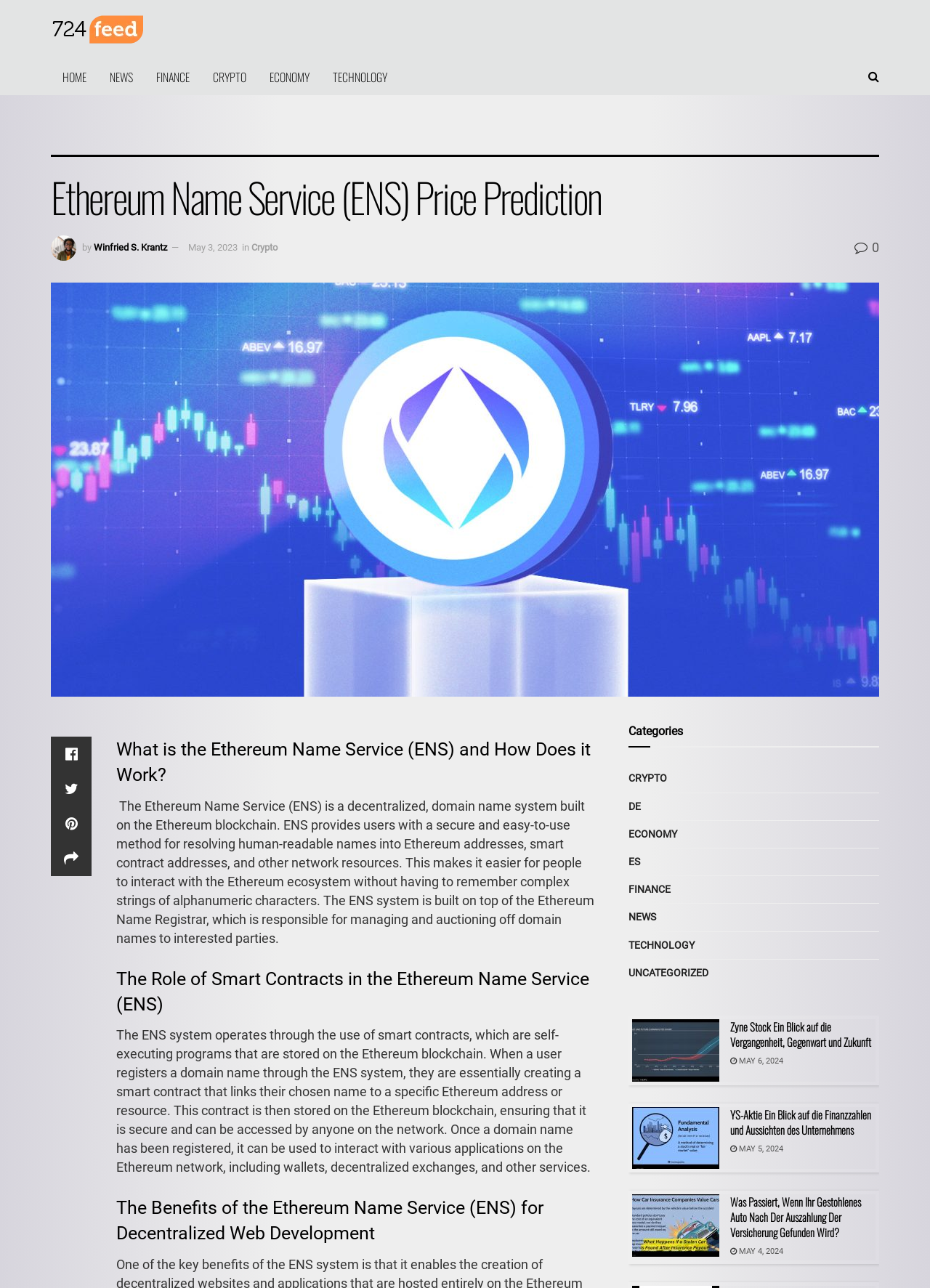Please determine the bounding box of the UI element that matches this description: Winfried S. Krantz. The coordinates should be given as (top-left x, top-left y, bottom-right x, bottom-right y), with all values between 0 and 1.

[0.101, 0.188, 0.18, 0.196]